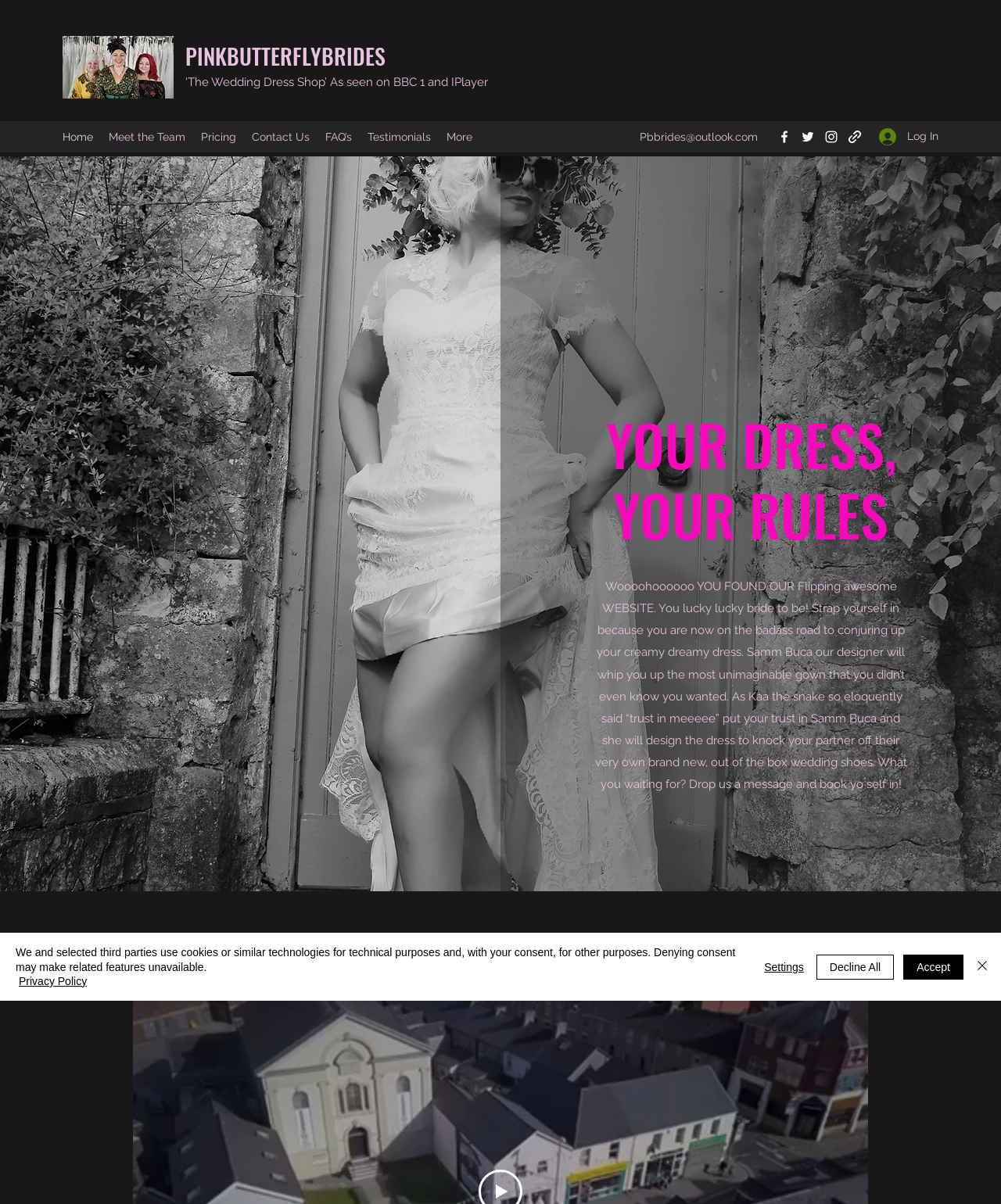Given the following UI element description: "Leave a comment", find the bounding box coordinates in the webpage screenshot.

None